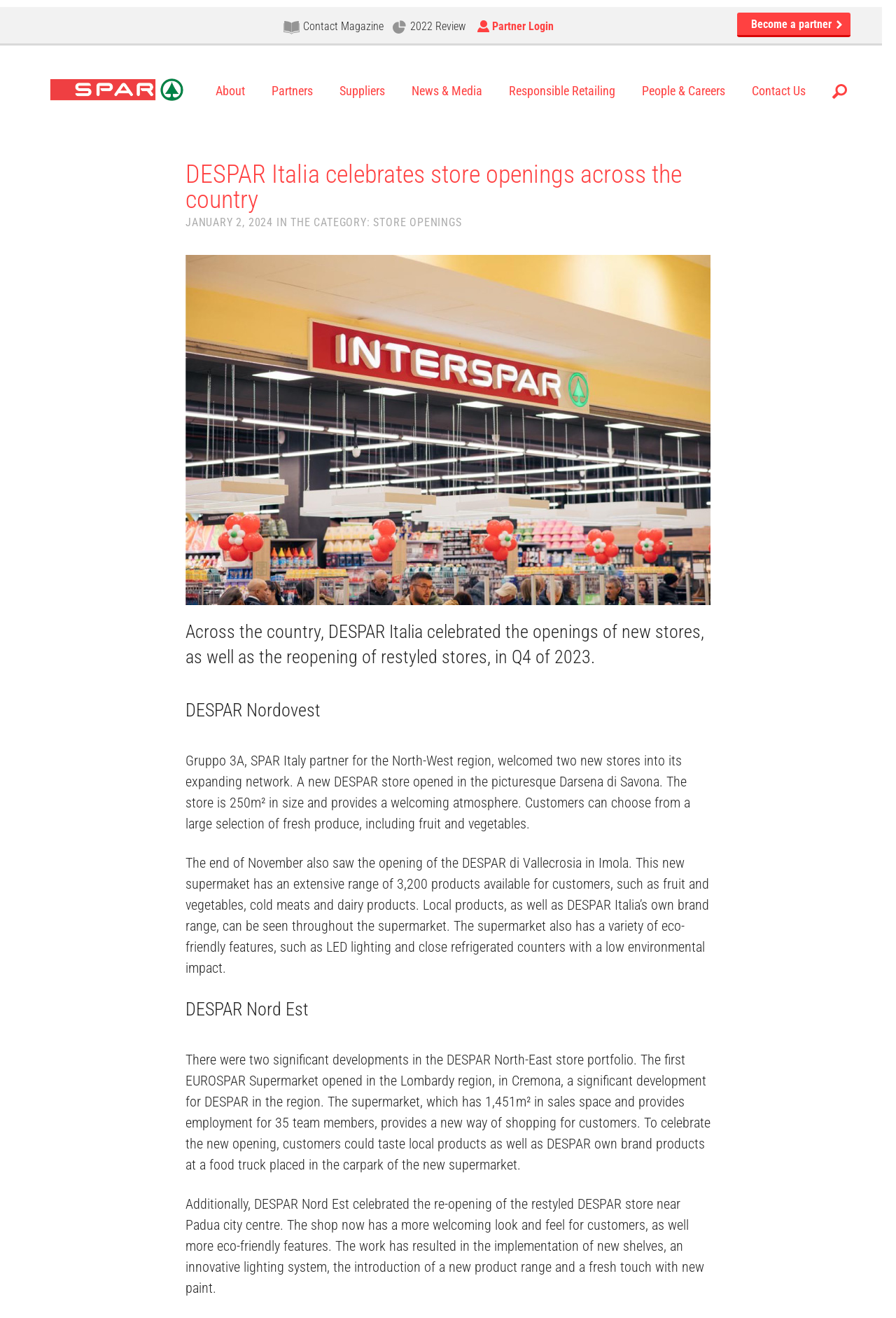Identify the bounding box coordinates for the element you need to click to achieve the following task: "View 2022 Review". The coordinates must be four float values ranging from 0 to 1, formatted as [left, top, right, bottom].

[0.458, 0.005, 0.52, 0.035]